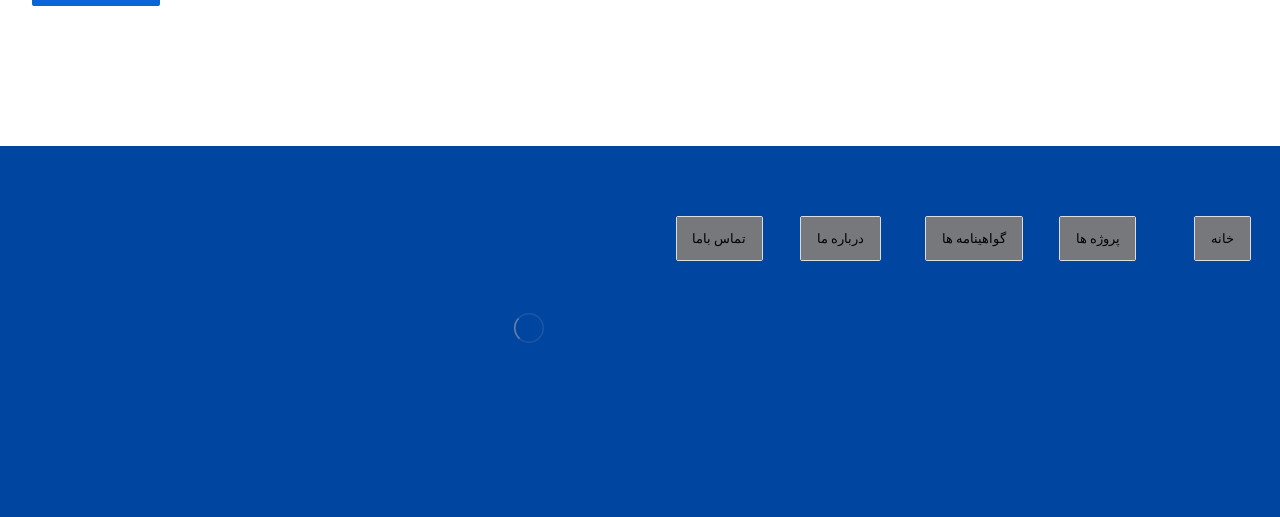Kindly determine the bounding box coordinates of the area that needs to be clicked to fulfill this instruction: "Click on Terms Of Use".

None